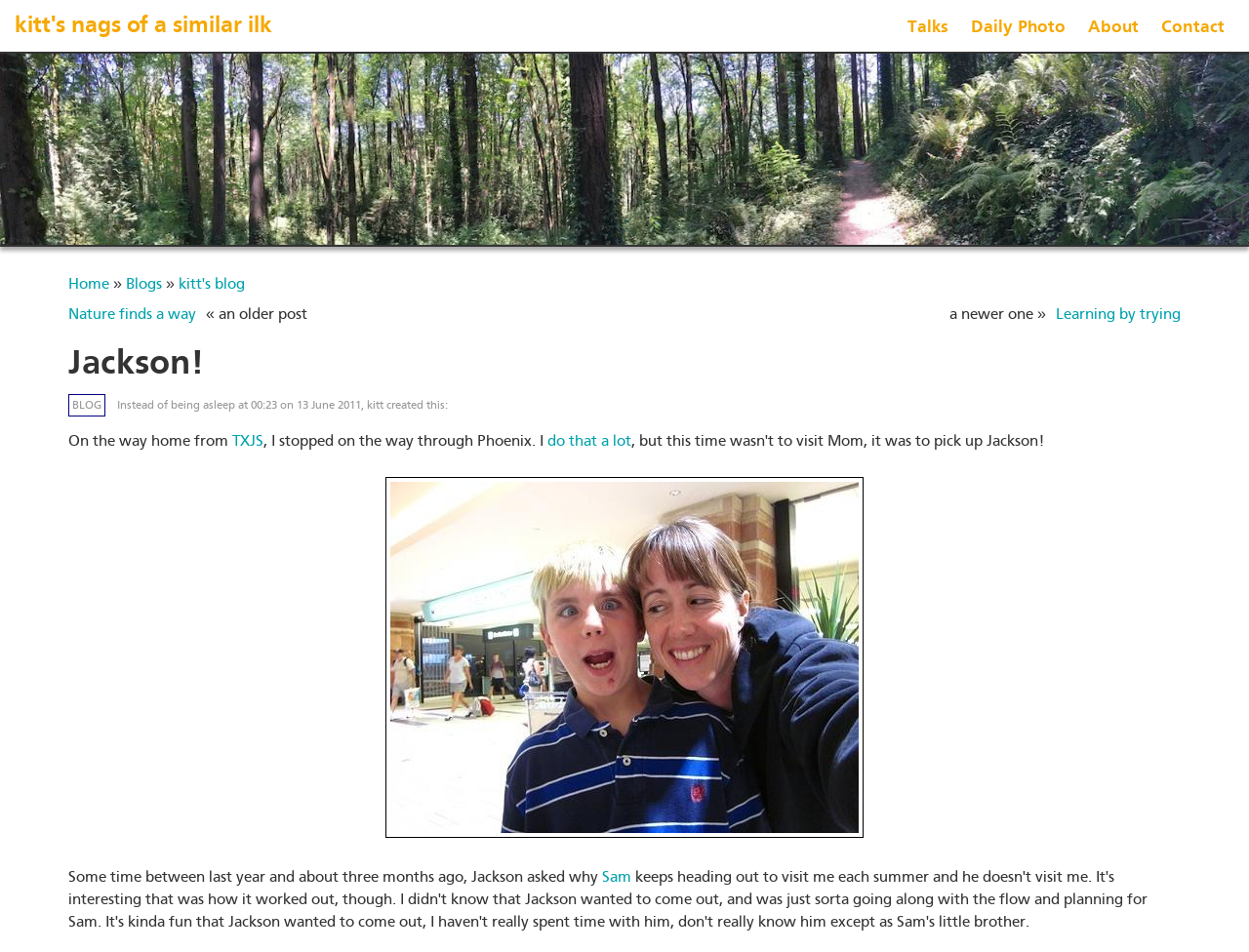Please look at the image and answer the question with a detailed explanation: What is the blogger's activity at 00:23 on 13 June 2011?

The text 'Instead of being asleep at 00:23 on 13 June 2011, kitt created this:' suggests that the blogger was creating a blog at that time instead of sleeping.